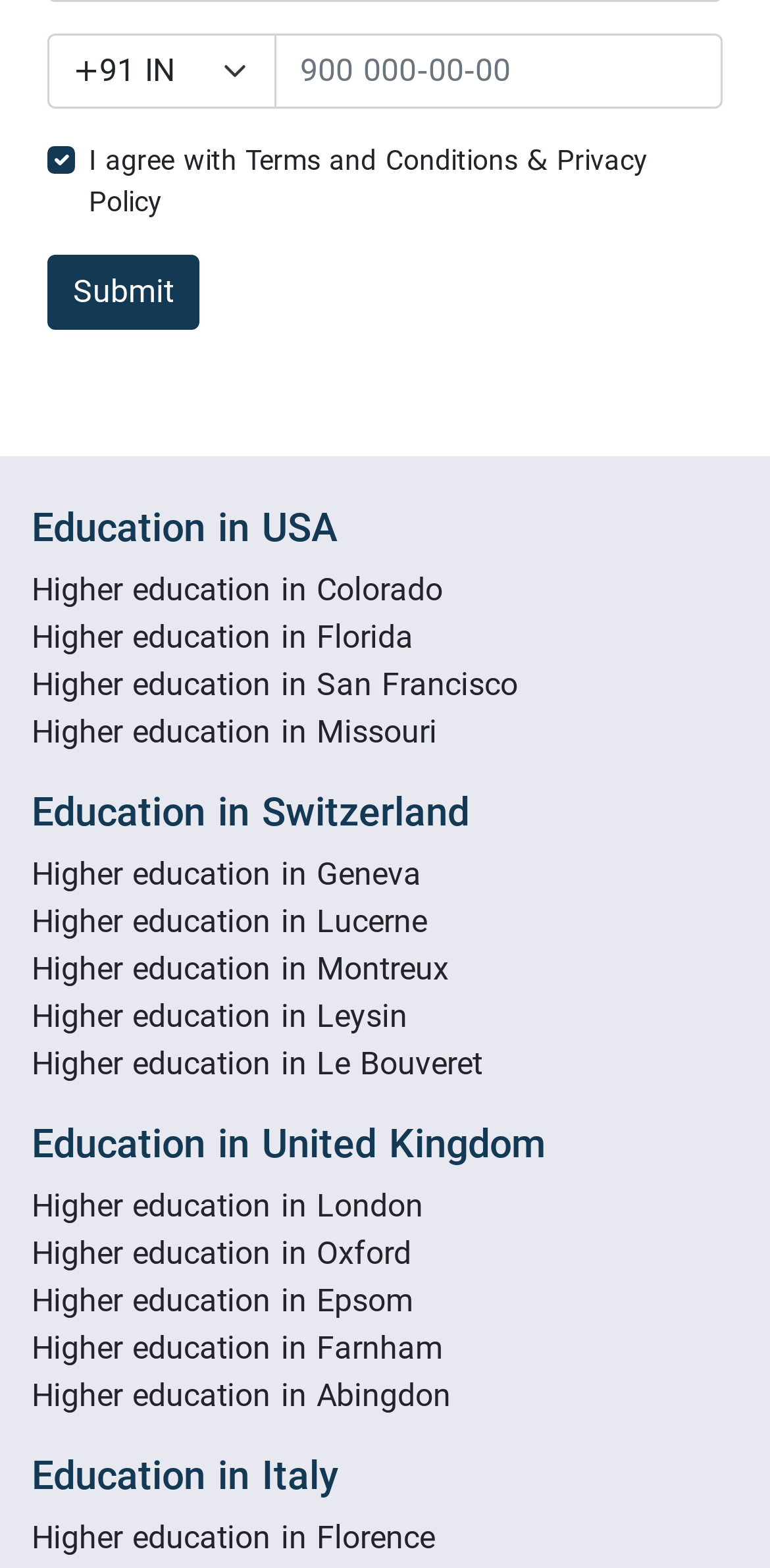Determine the bounding box coordinates of the region that needs to be clicked to achieve the task: "Agree to Terms and Conditions & Privacy Policy".

[0.062, 0.093, 0.097, 0.111]